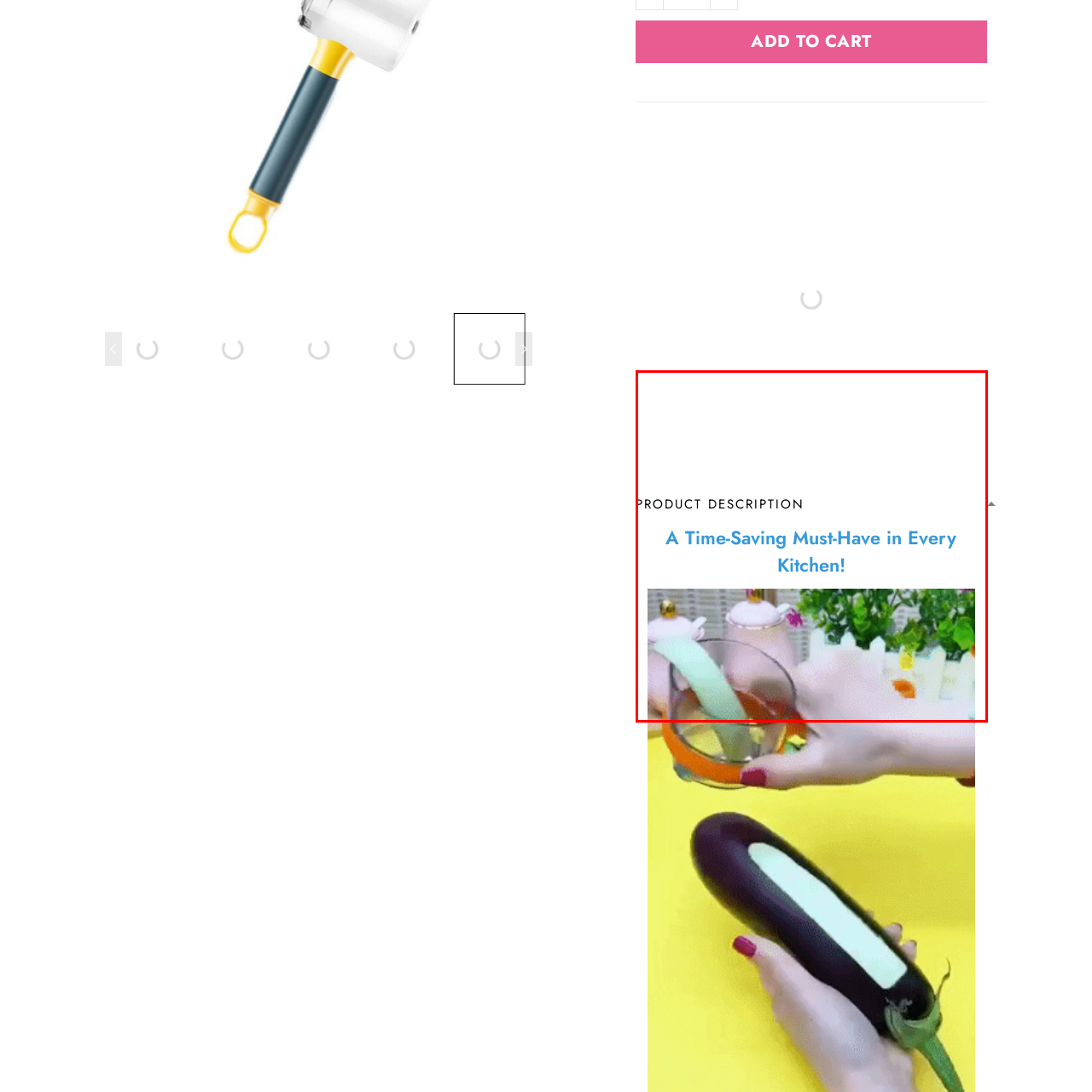Explain in detail what is depicted in the image within the red-bordered box.

The image prominently features a vibrant and engaging kitchen scene, showcasing a multi-functional peeler among colorful ingredients and utensils. A blend of fresh produce is visible, suggesting the peeler's utility in preparing meals efficiently. The backdrop includes stylish kitchenware, enhancing the modern and organized aesthetic of the cooking space. This image supports the product description, "A Time-Saving Must-Have in Every Kitchen!" emphasizing the practicality and convenience the peeler offers to home cooks. Overall, the composition is inviting and highlights the versatility of kitchen tools in culinary preparation.